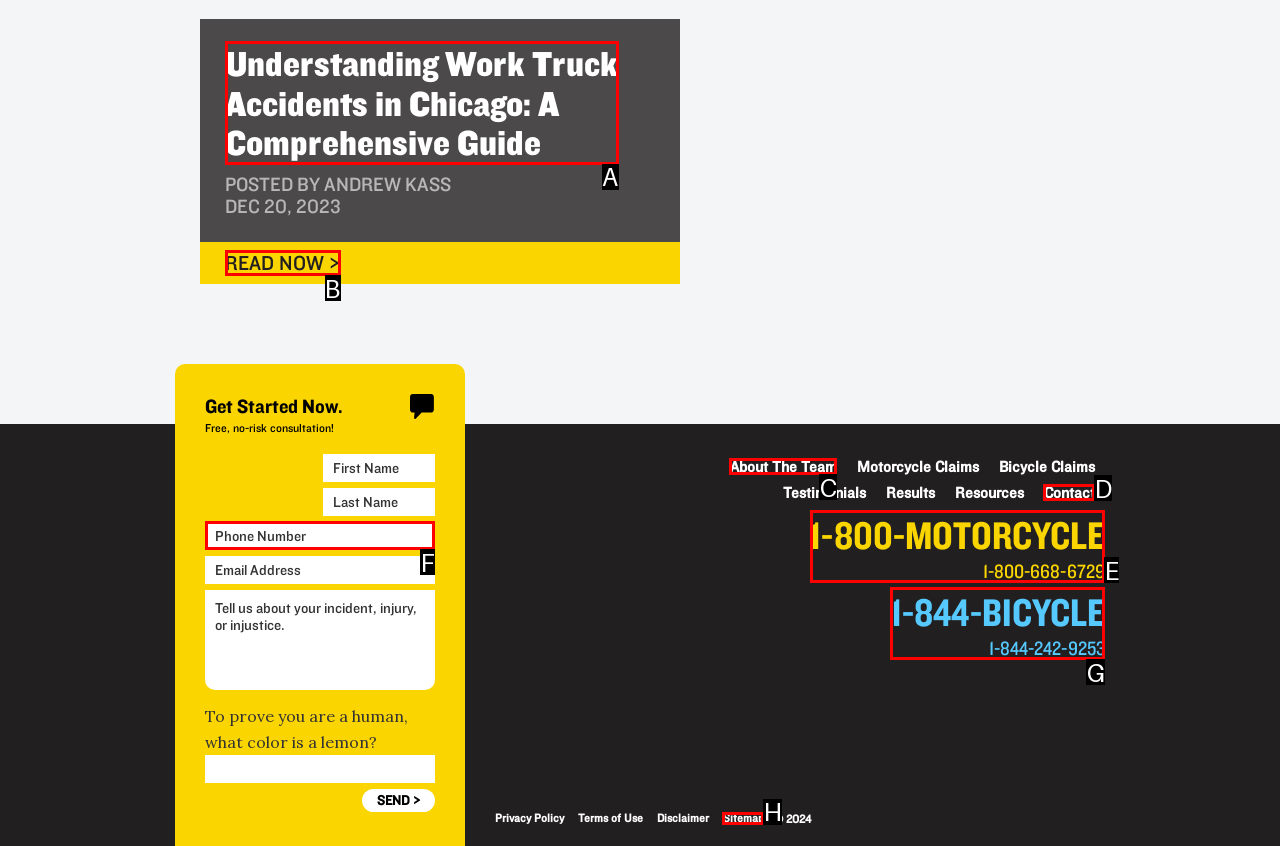Identify the HTML element I need to click to complete this task: Call 1-800-MOTORCYCLE Provide the option's letter from the available choices.

E